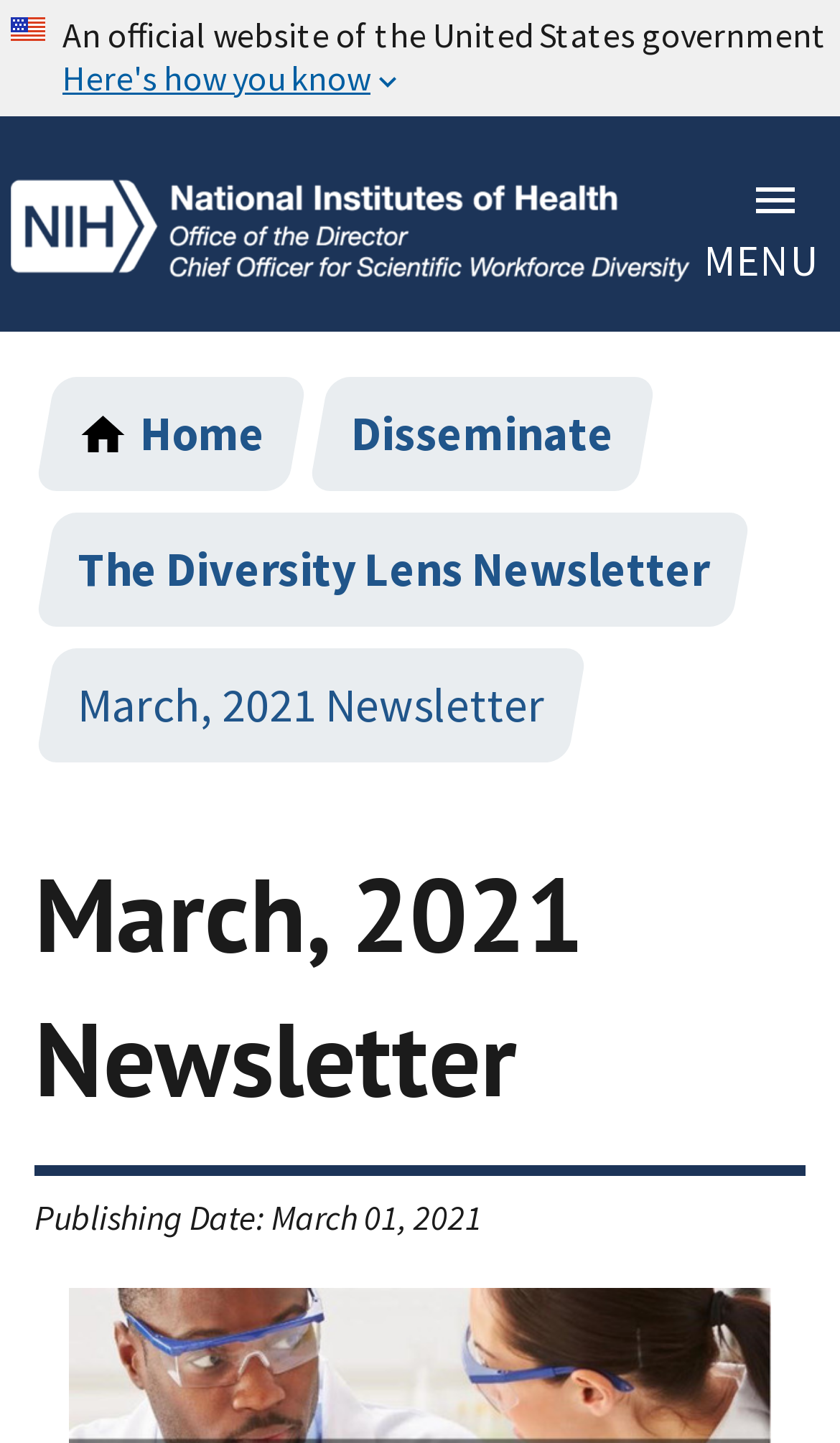Answer the question in one word or a short phrase:
What is the purpose of the 'Here's how you know' button?

To verify the official website